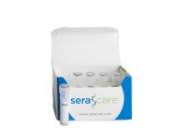What is inside the partially open box?
Please use the image to deliver a detailed and complete answer.

The box is partially open, revealing several vials contained within it, which suggests that the product is a type of biochemical or laboratory reference material.